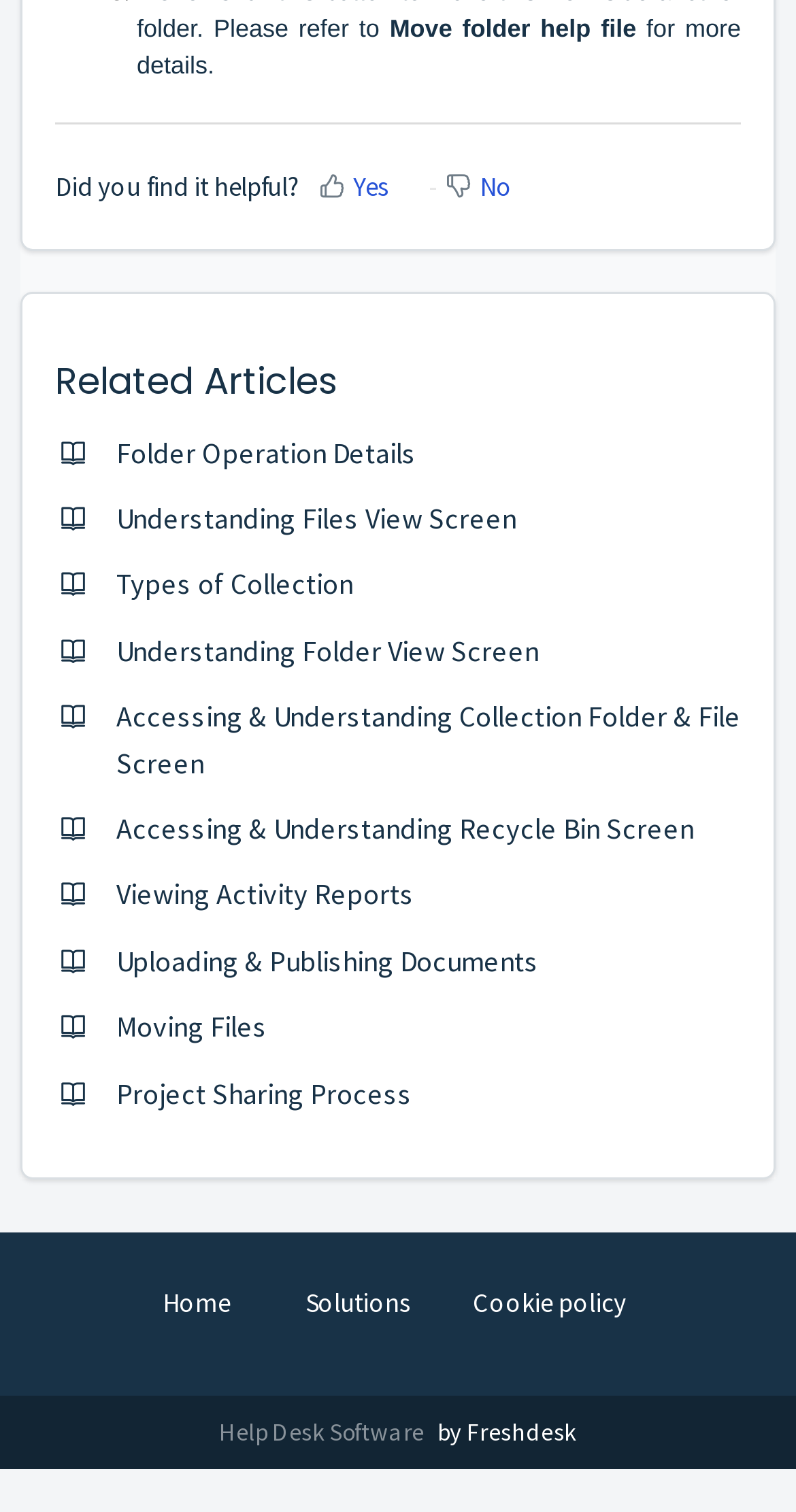Determine the bounding box coordinates for the area that should be clicked to carry out the following instruction: "View comments".

None